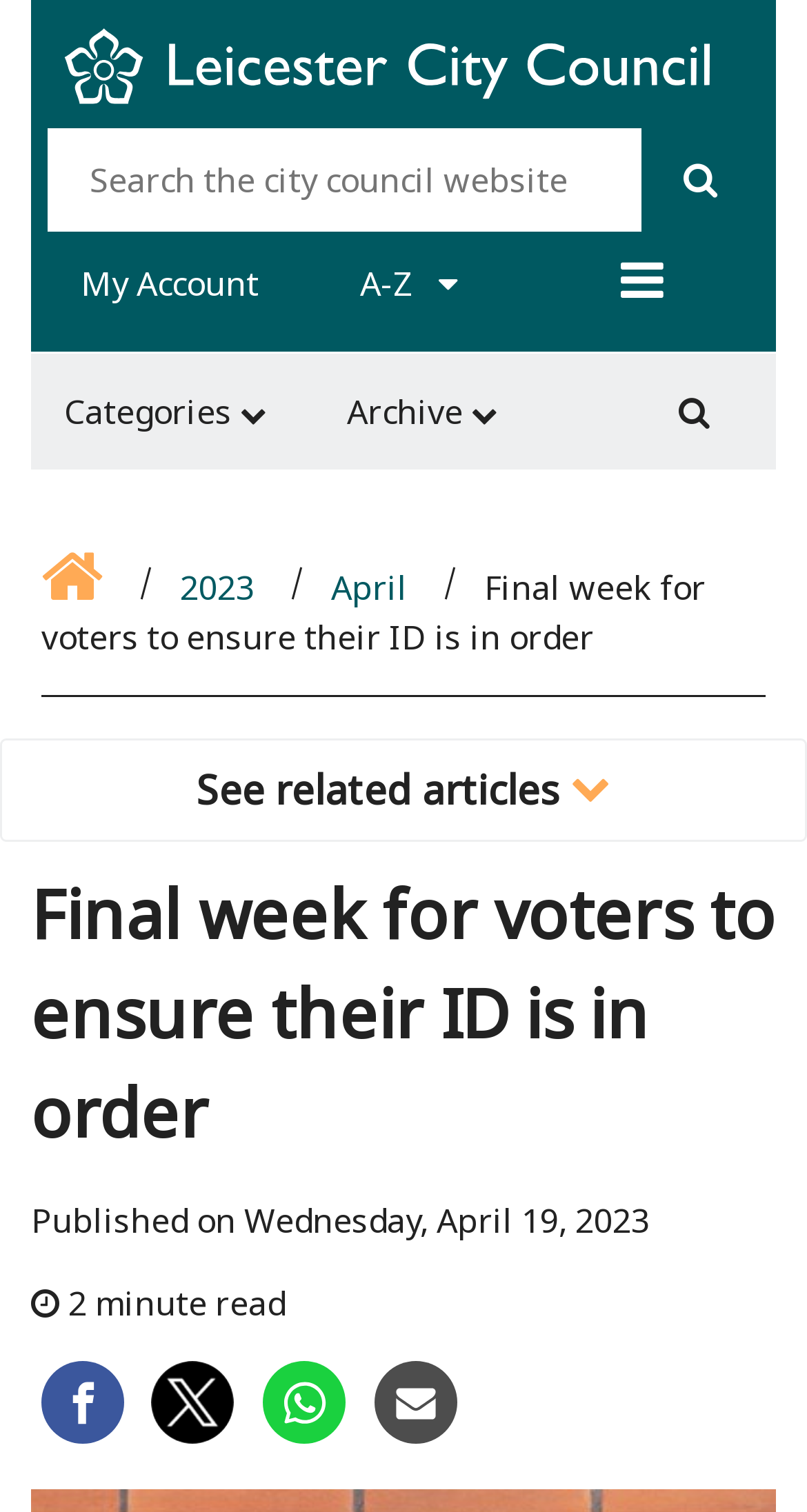Locate the primary heading on the webpage and return its text.

Final week for voters to ensure their ID is in order